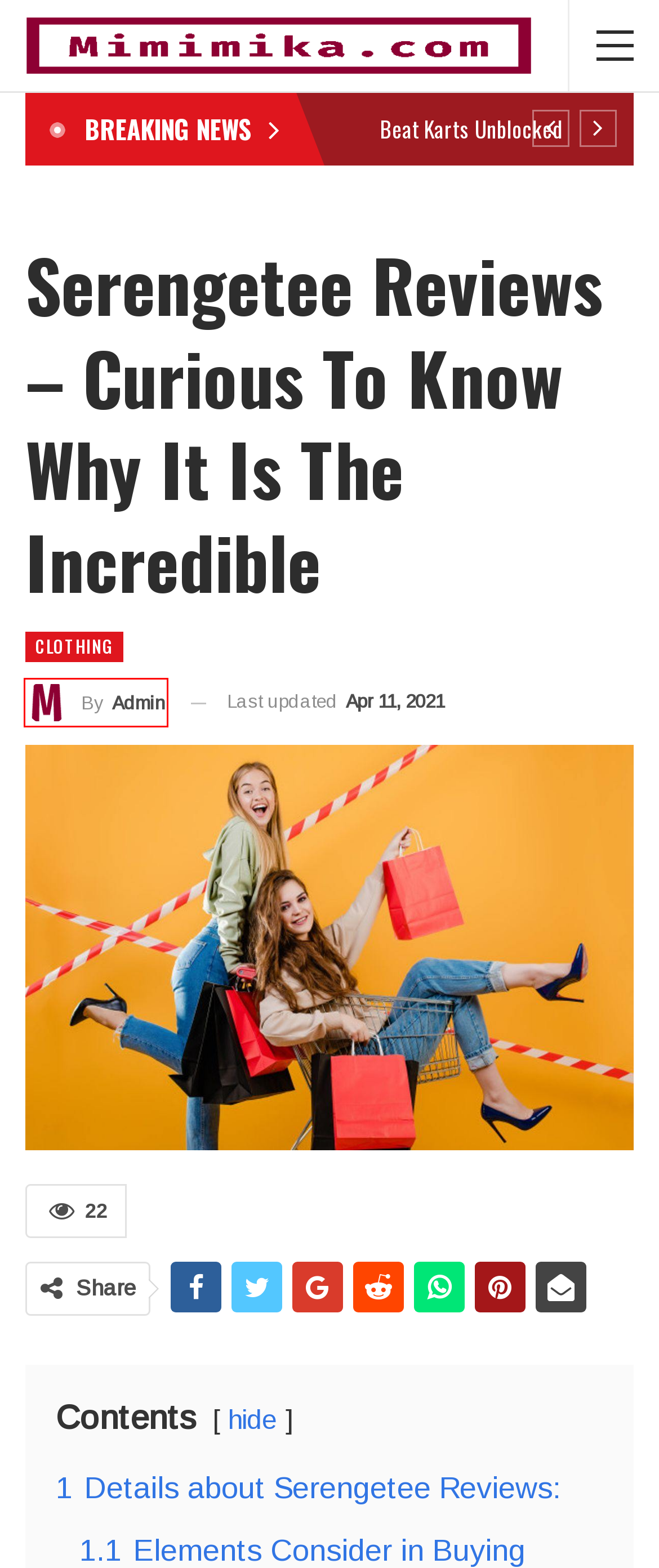Examine the screenshot of a webpage with a red bounding box around an element. Then, select the webpage description that best represents the new page after clicking the highlighted element. Here are the descriptions:
A. Find Out Why Gagigirl Clothing Reviews Is The Stunning - Mimimika.com
B. FX Capital Review - Mimimika.com
C. Beat Karts Unblocked - Mimimika.com
D. Legging Legend Reviews - Tips For Selecting The Best - Mimimika.com
E. Clothing - Mimimika.com
F. Universal Basic Income And Cryptocurrency - Mimimika.com
G. Car Auction History By VIN - Mimimika.com
H. Admin - Mimimika.com

H